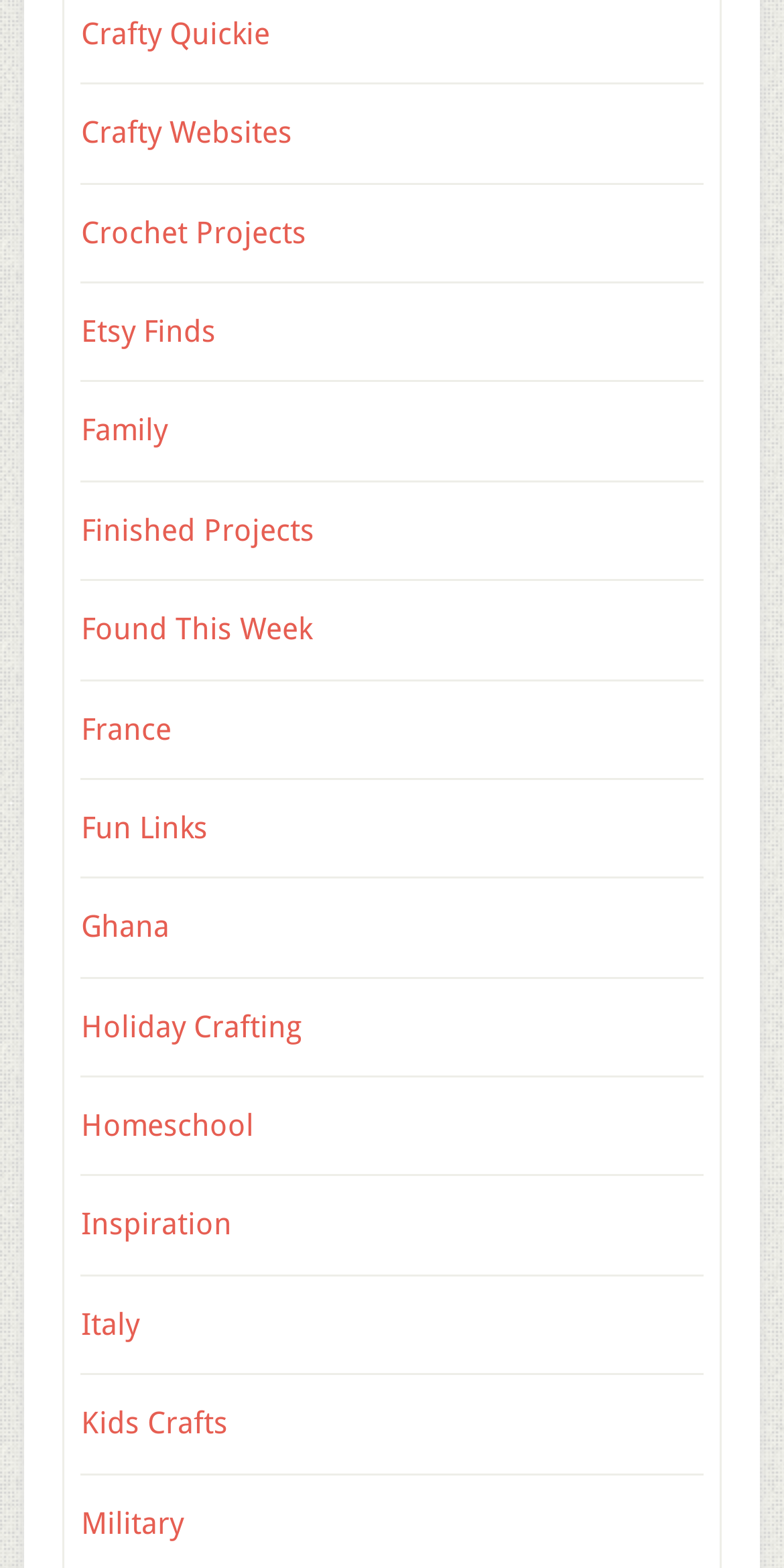Highlight the bounding box coordinates of the element that should be clicked to carry out the following instruction: "check out Etsy Finds". The coordinates must be given as four float numbers ranging from 0 to 1, i.e., [left, top, right, bottom].

[0.103, 0.2, 0.275, 0.223]